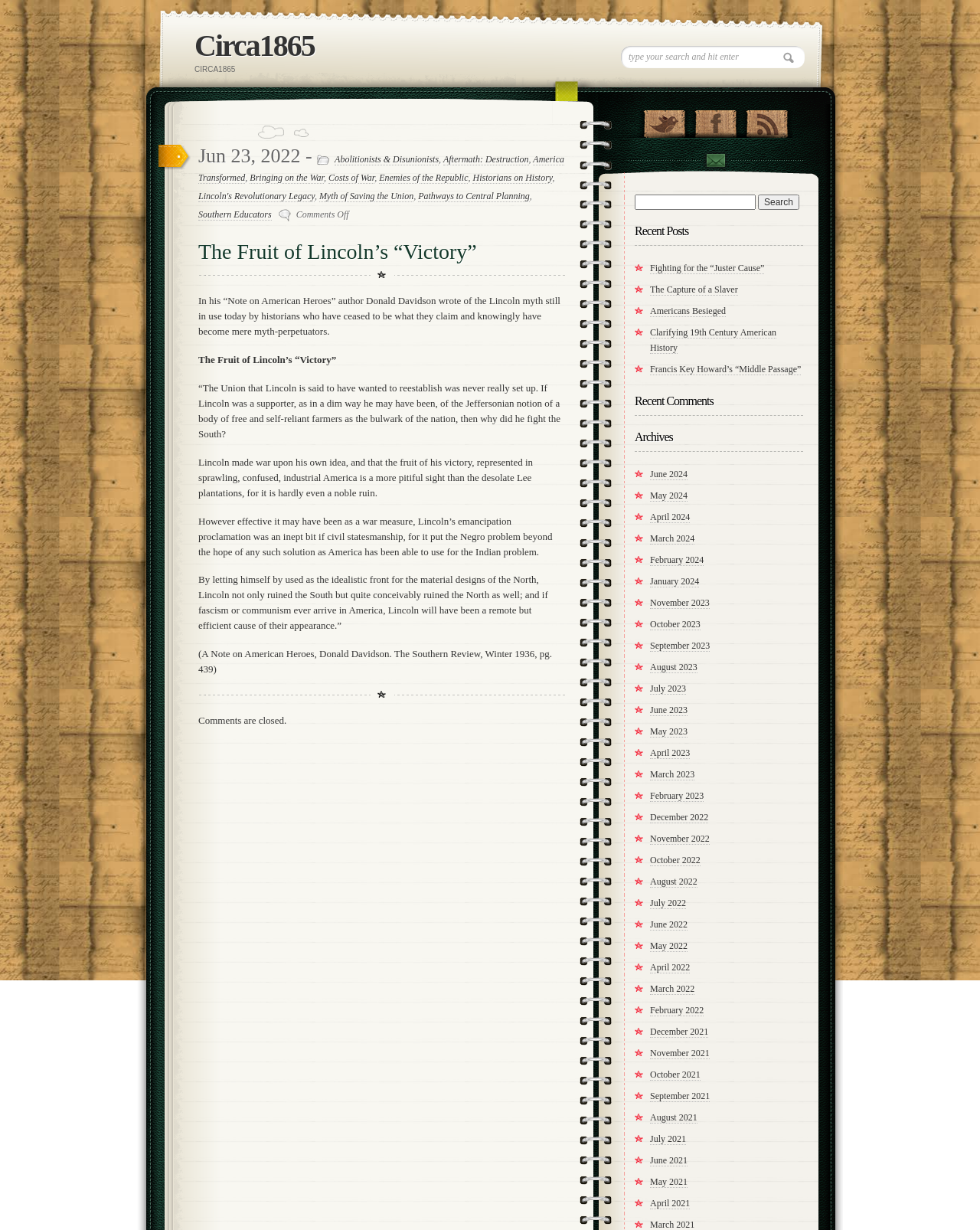Is the comment section open?
Please respond to the question with a detailed and informative answer.

I determined that the comment section is not open by reading the text 'Comments are closed.' which is located at the bottom of the article section.